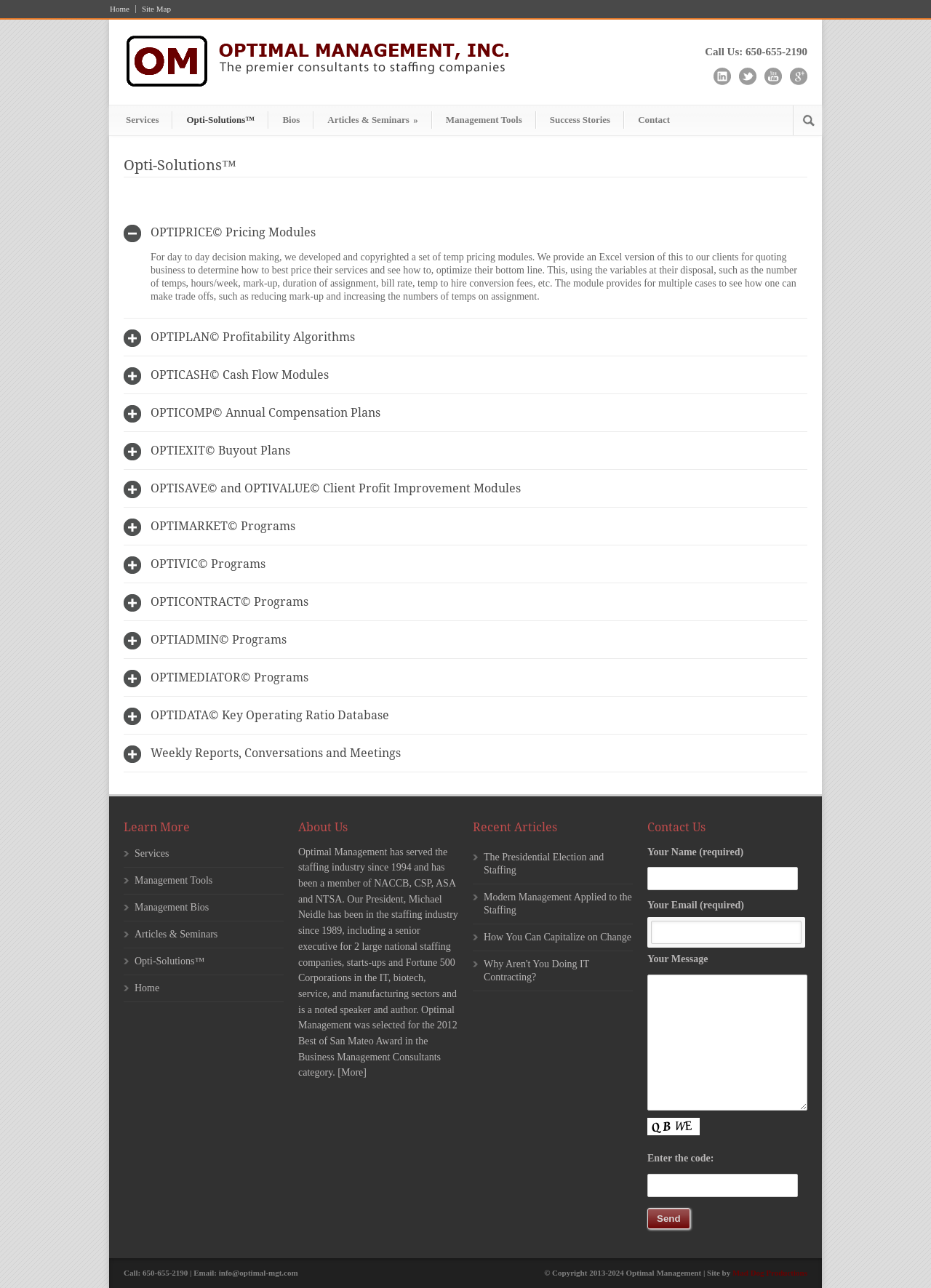What is the name of the award received by Optimal Management in 2012?
Please use the image to deliver a detailed and complete answer.

The award received by Optimal Management in 2012 can be found in the 'About Us' section of the webpage, which states that the company was selected for the 2012 Best of San Mateo Award in the Business Management Consultants category.